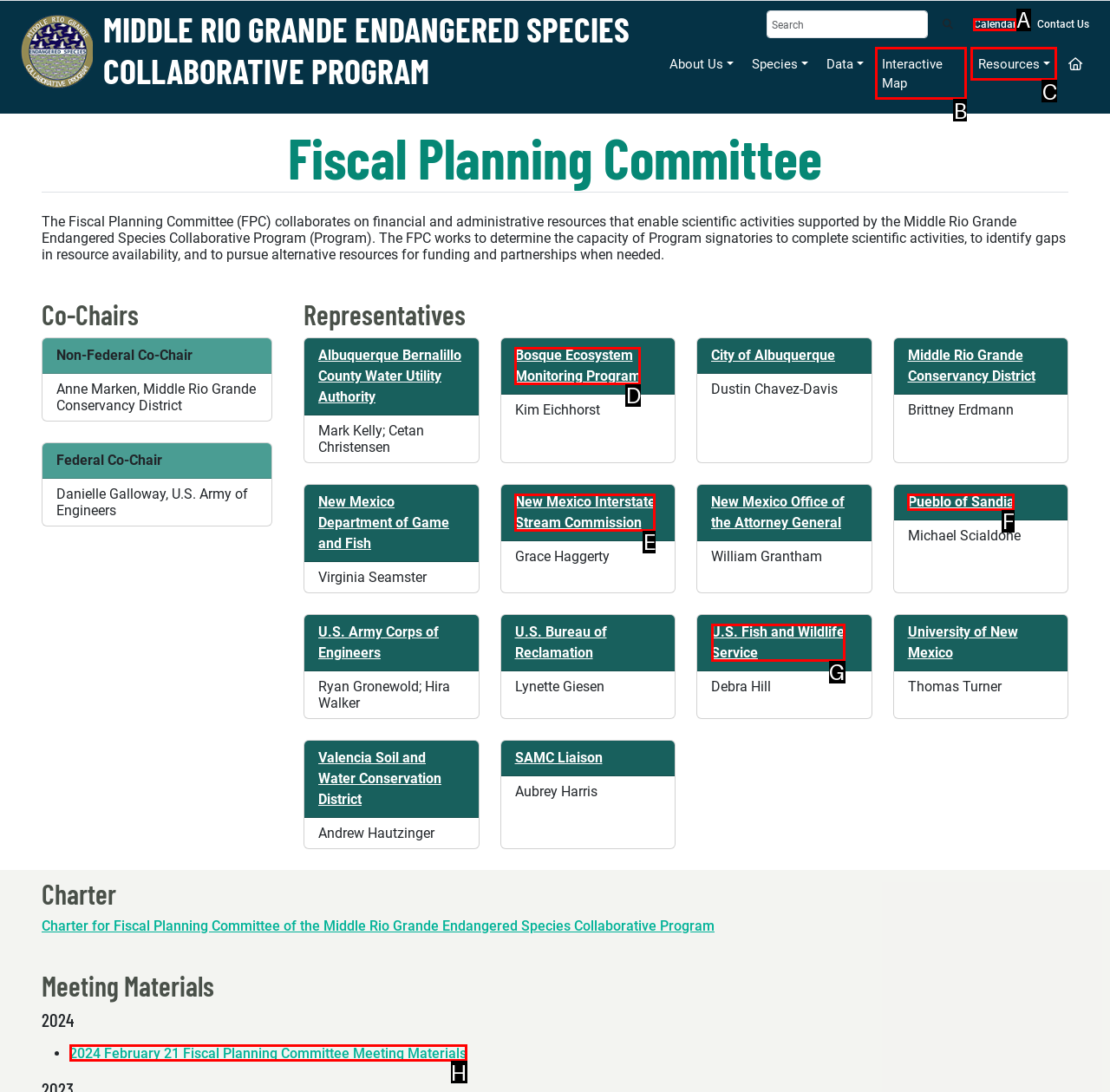Choose the HTML element to click for this instruction: View the calendar Answer with the letter of the correct choice from the given options.

A